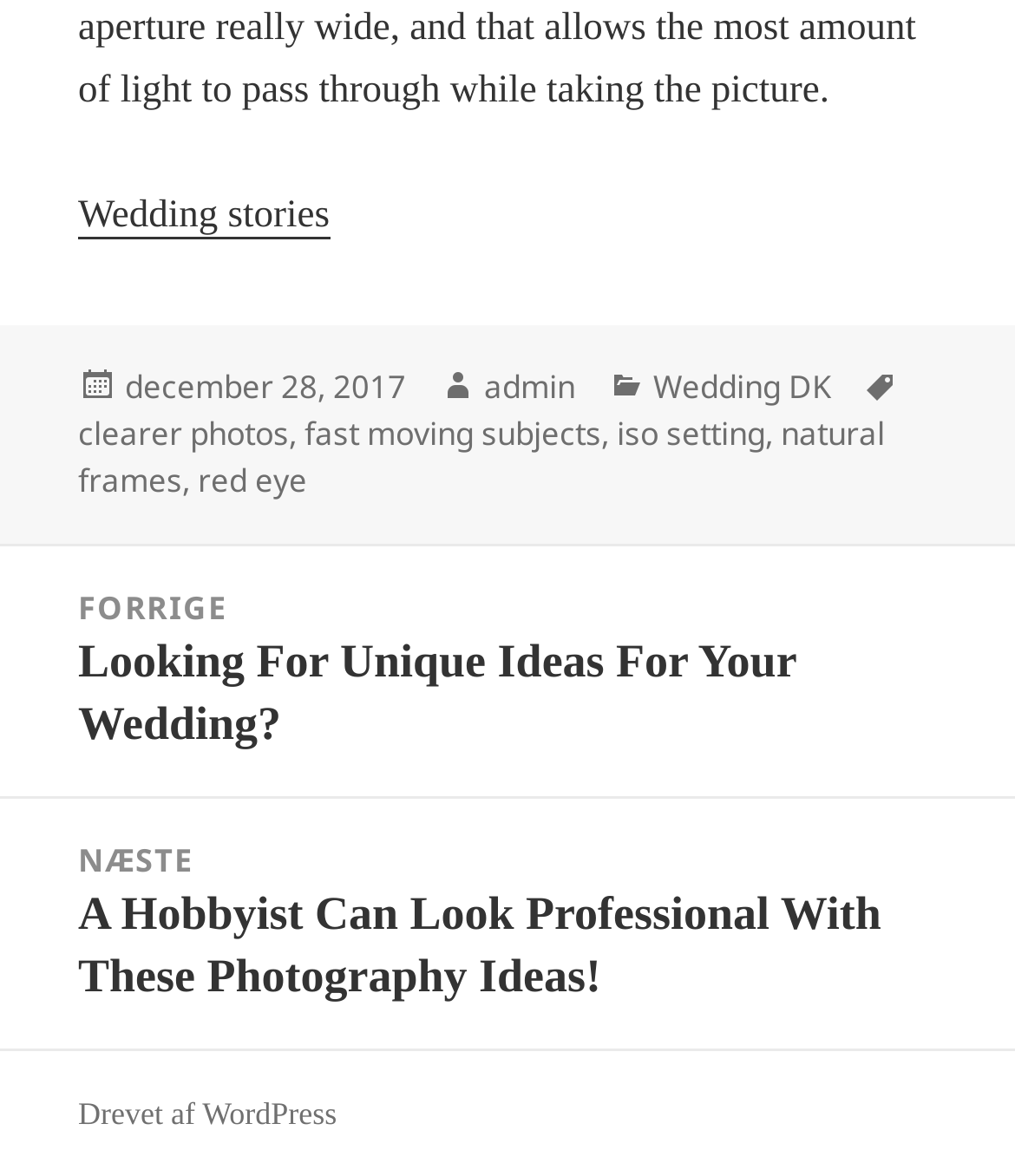Provide the bounding box coordinates for the area that should be clicked to complete the instruction: "Explore Wedding DK category".

[0.644, 0.309, 0.818, 0.349]